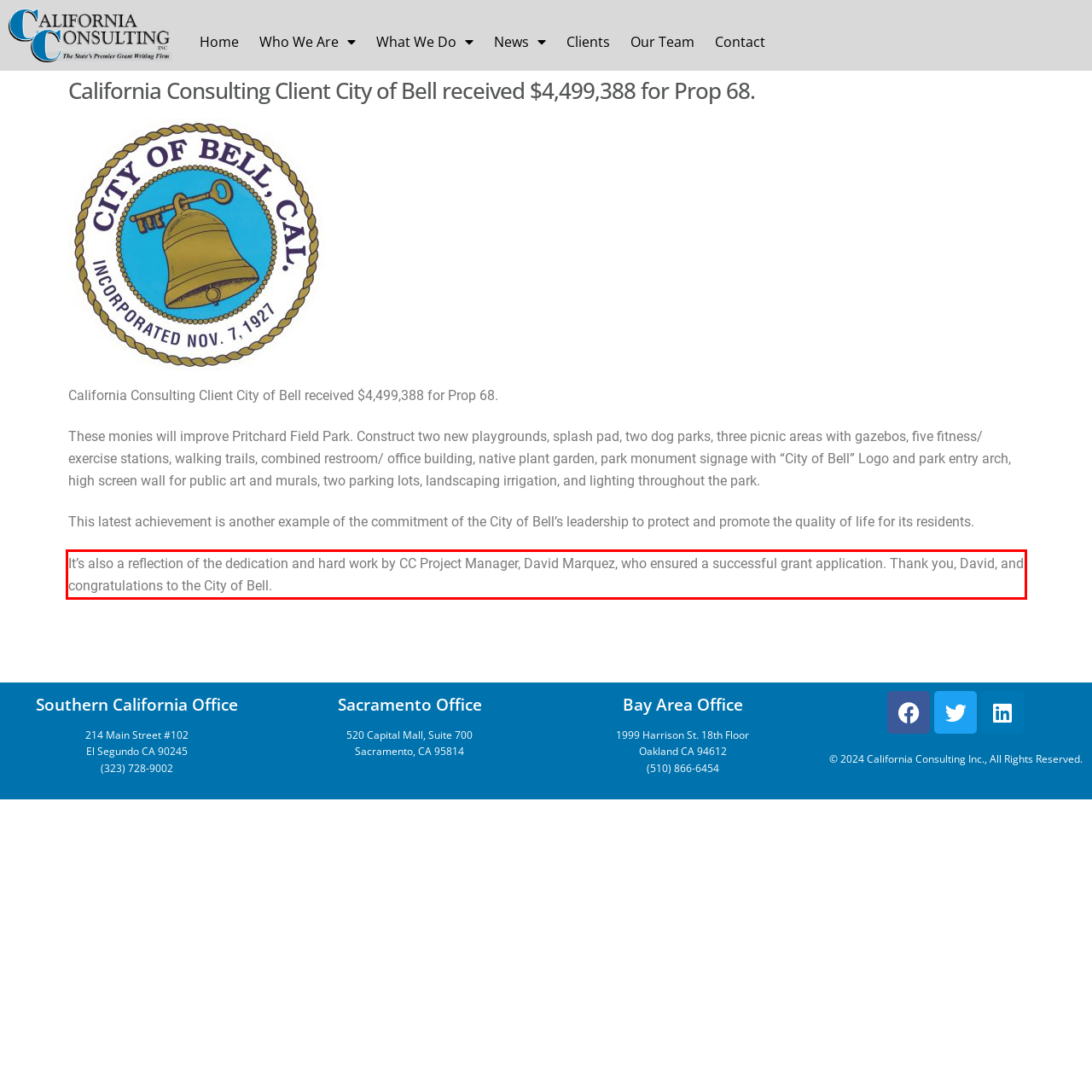Examine the screenshot of the webpage, locate the red bounding box, and perform OCR to extract the text contained within it.

It’s also a reflection of the dedication and hard work by CC Project Manager, David Marquez, who ensured a successful grant application. Thank you, David, and congratulations to the City of Bell.